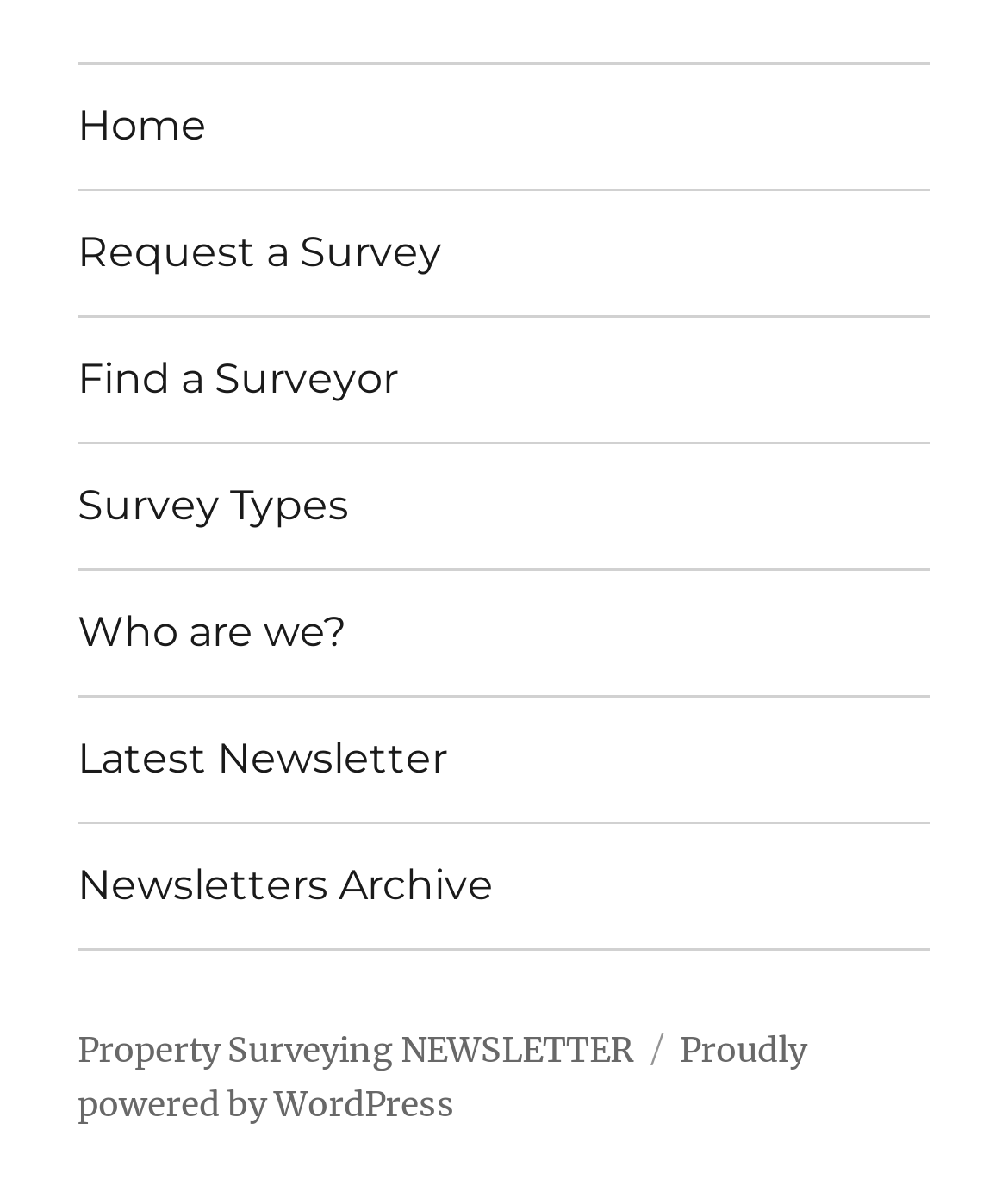Predict the bounding box for the UI component with the following description: "Latest Newsletter".

[0.077, 0.579, 0.923, 0.682]